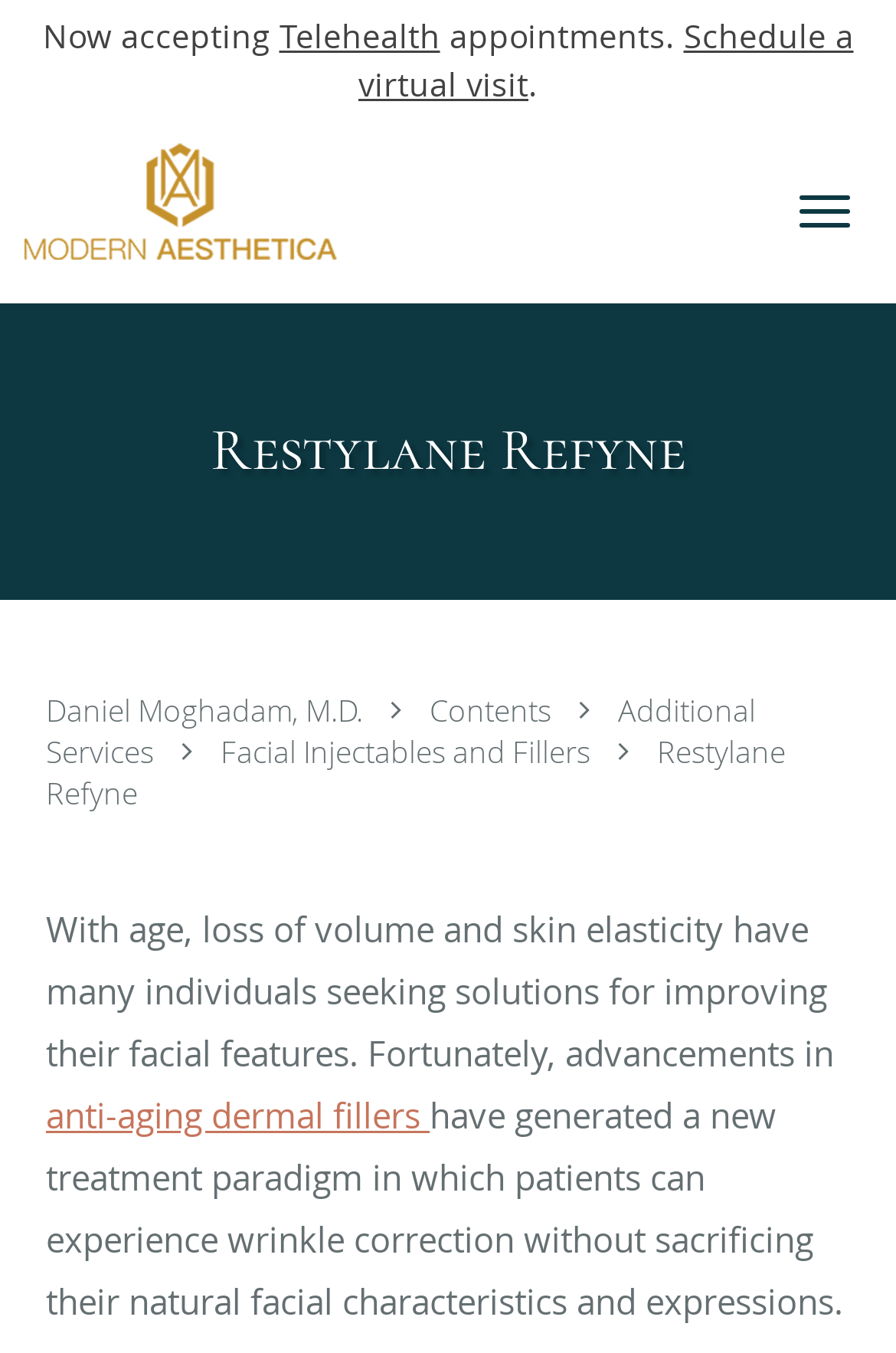Please identify the bounding box coordinates of the area that needs to be clicked to follow this instruction: "Click Practice logo".

[0.0, 0.088, 0.83, 0.209]